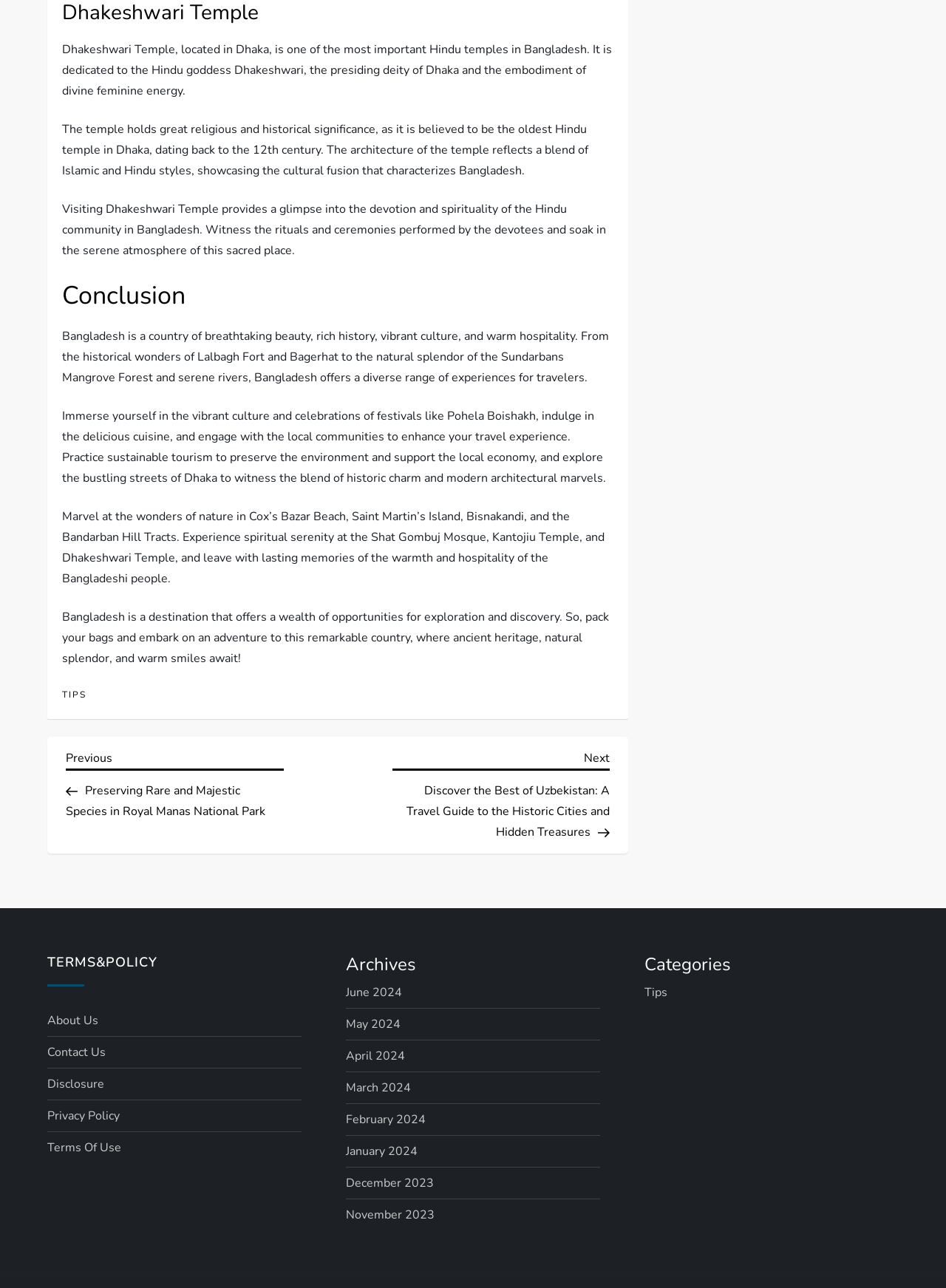Please find the bounding box coordinates of the element that needs to be clicked to perform the following instruction: "Explore 'June 2024'". The bounding box coordinates should be four float numbers between 0 and 1, represented as [left, top, right, bottom].

[0.366, 0.763, 0.425, 0.779]